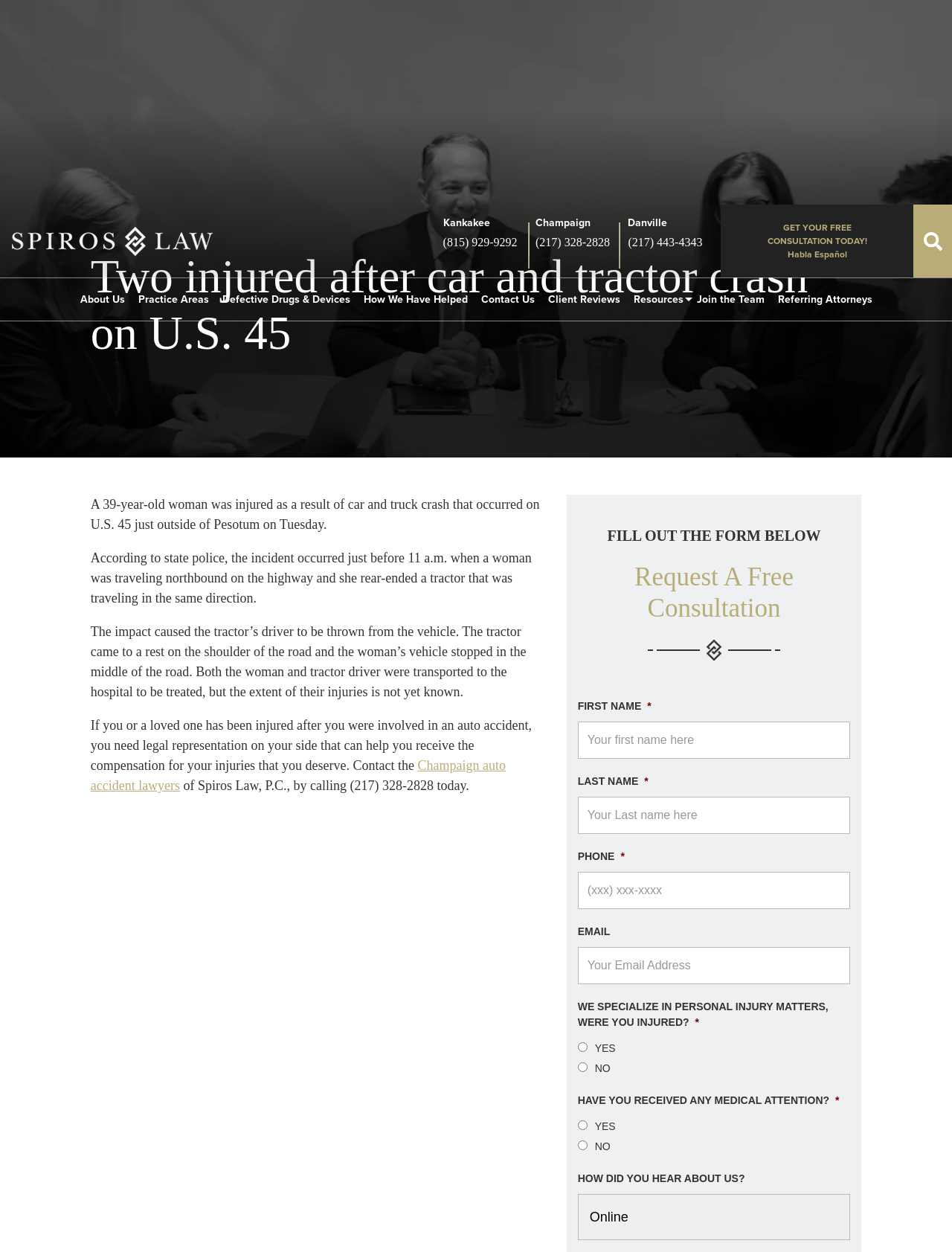Identify the bounding box for the UI element that is described as follows: "Join the Team".

[0.709, 0.064, 0.789, 0.087]